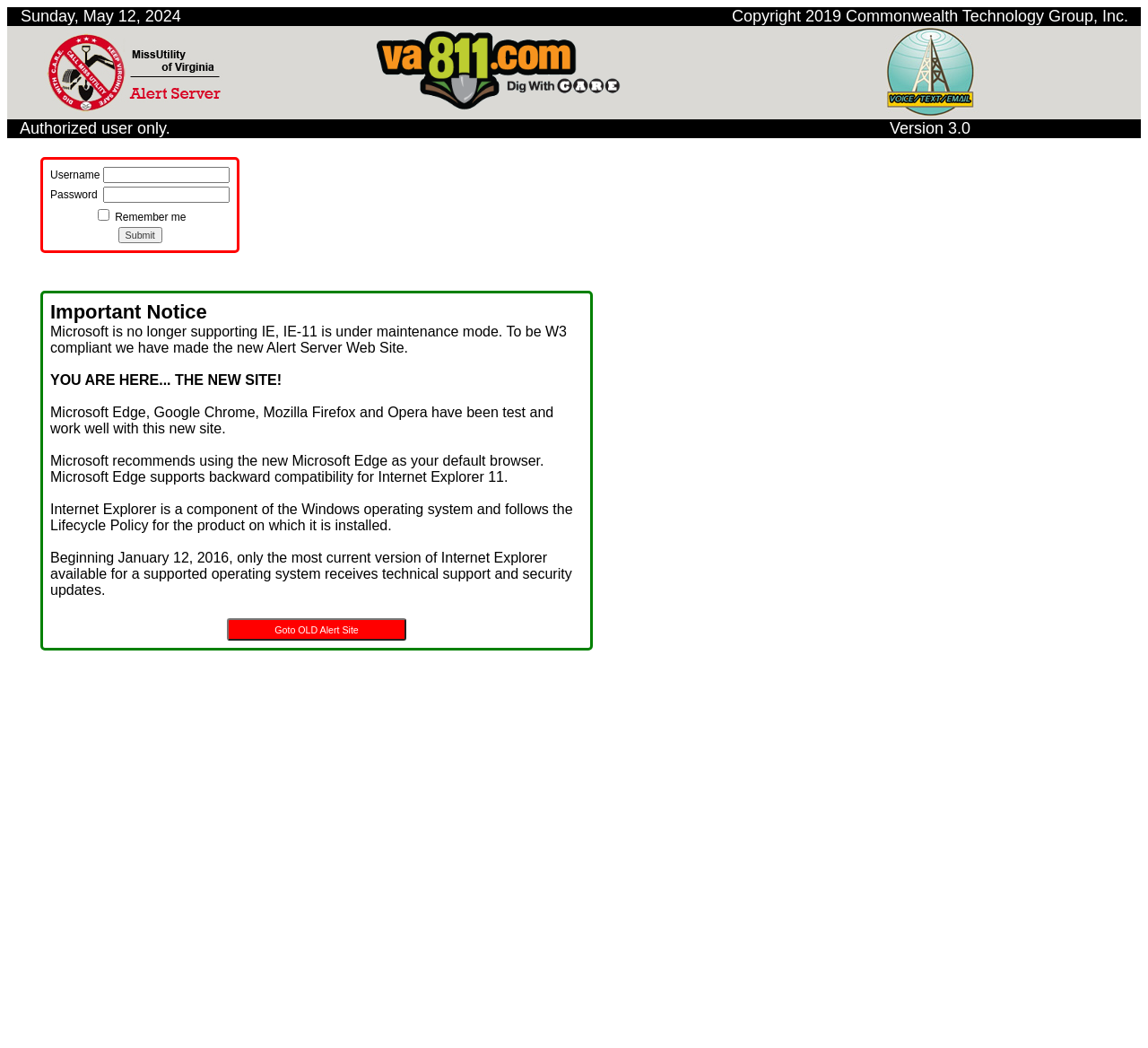Utilize the details in the image to thoroughly answer the following question: What is the recommended default browser by Microsoft?

According to the important notice section, Microsoft recommends using the new Microsoft Edge as the default browser, which supports backward compatibility for Internet Explorer 11.